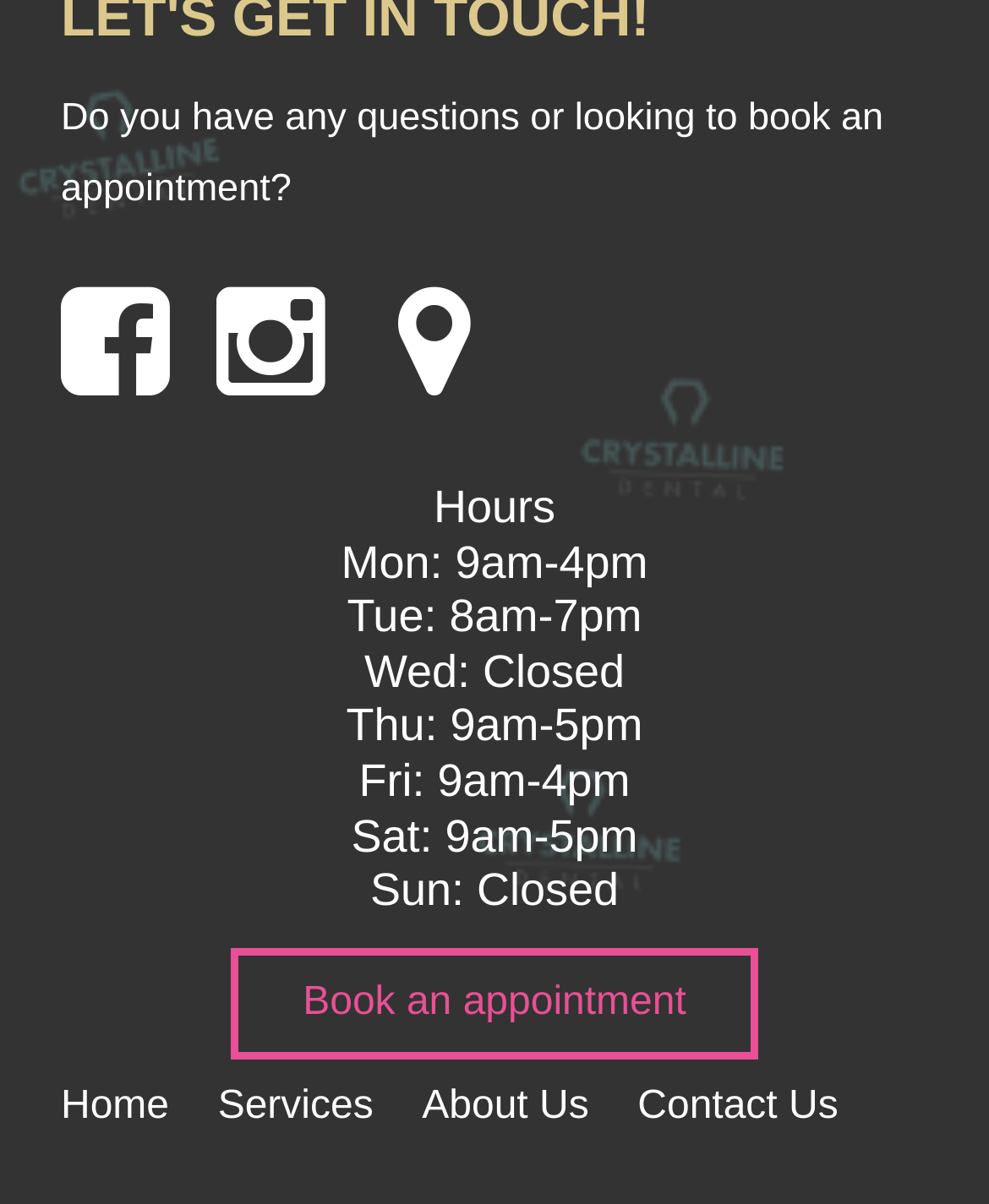What social media platforms are available?
Using the image as a reference, answer the question in detail.

I found three social media icons on the webpage, which are Facebook, Instagram, and Twitter. These icons are usually used to link to a company's social media profiles.